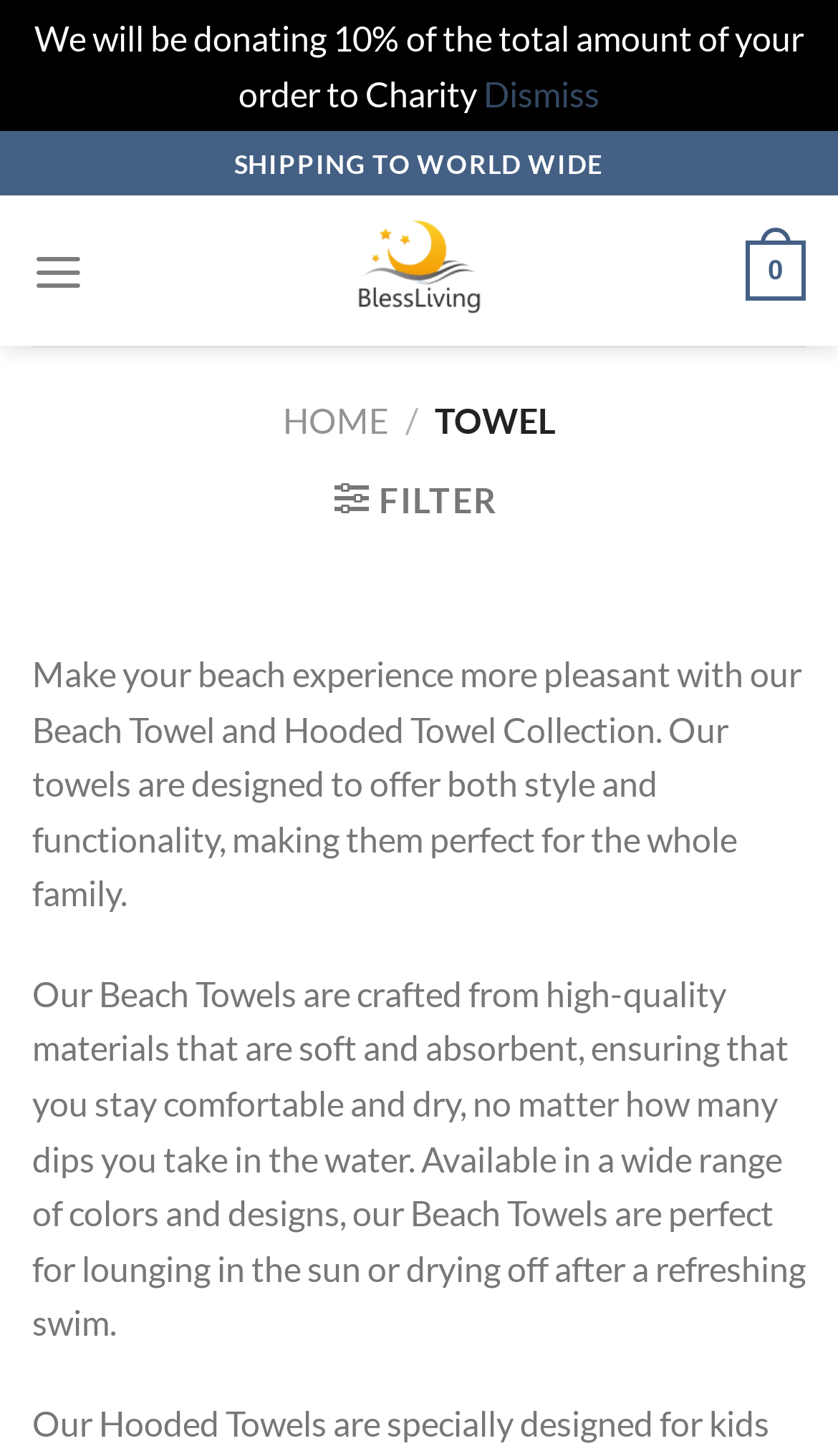What is the purpose of the 'Go to top' link?
Refer to the screenshot and deliver a thorough answer to the question presented.

The 'Go to top' link is located at the bottom of the webpage and is likely used to allow users to quickly scroll back to the top of the webpage after reading the product description.